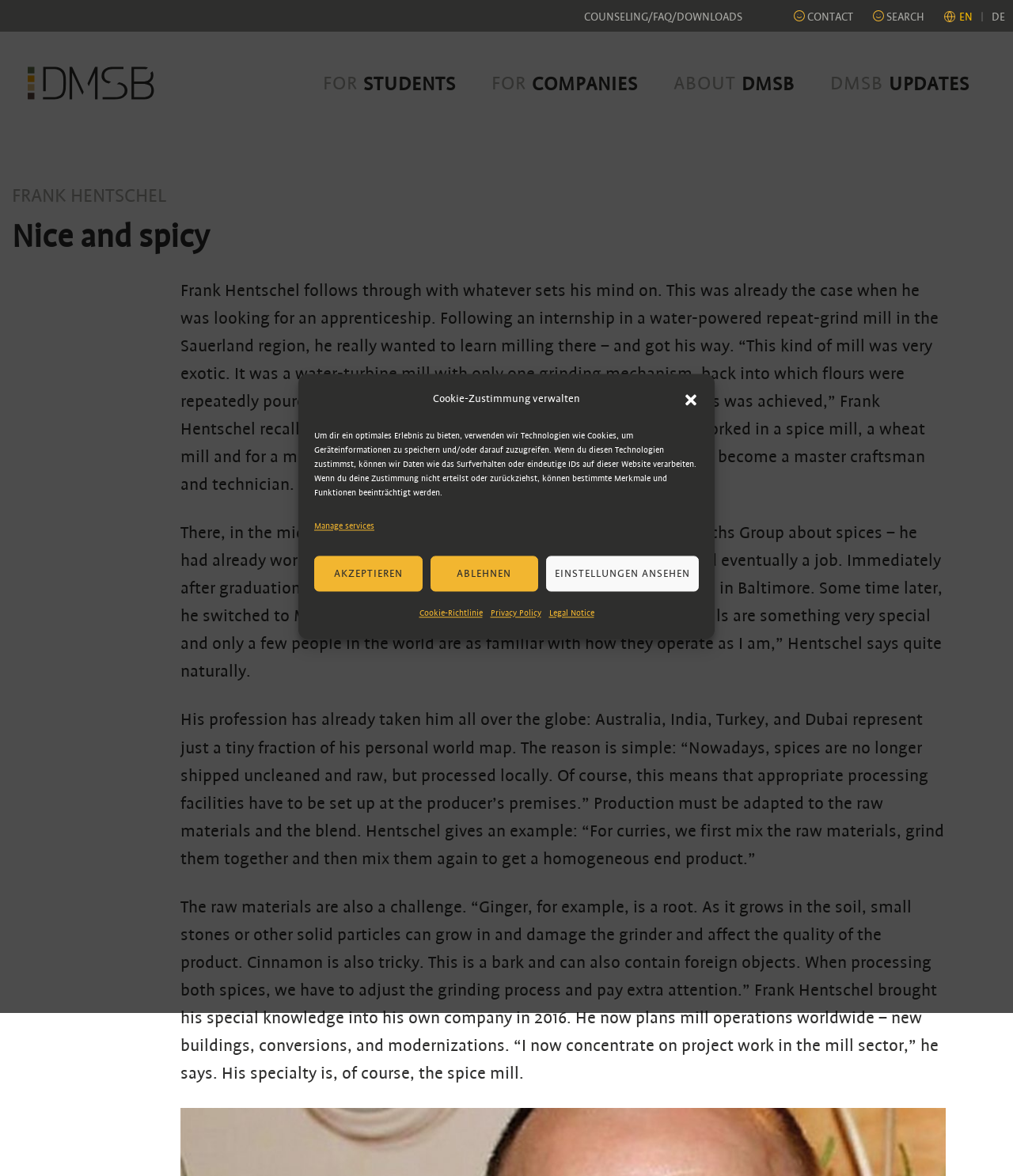Answer this question in one word or a short phrase: What is the topic of the main content on the webpage?

Frank Hentschel's career